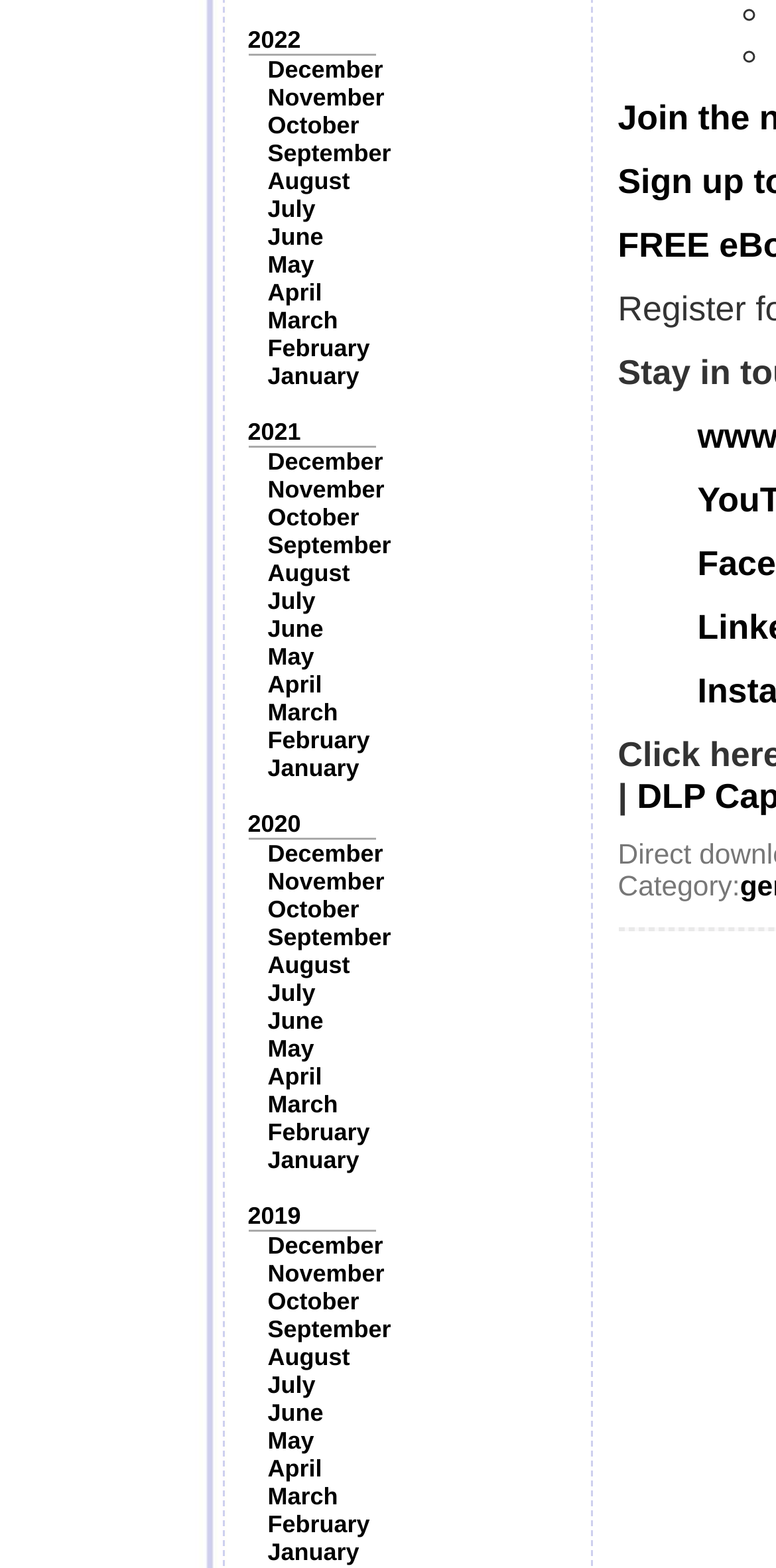How many years are listed on the webpage?
Use the information from the image to give a detailed answer to the question.

By examining the links on the webpage, I can see that there are three years listed: 2022, 2021, and 2020. Each year has 12 months listed below it, but the question only asks for the number of years.